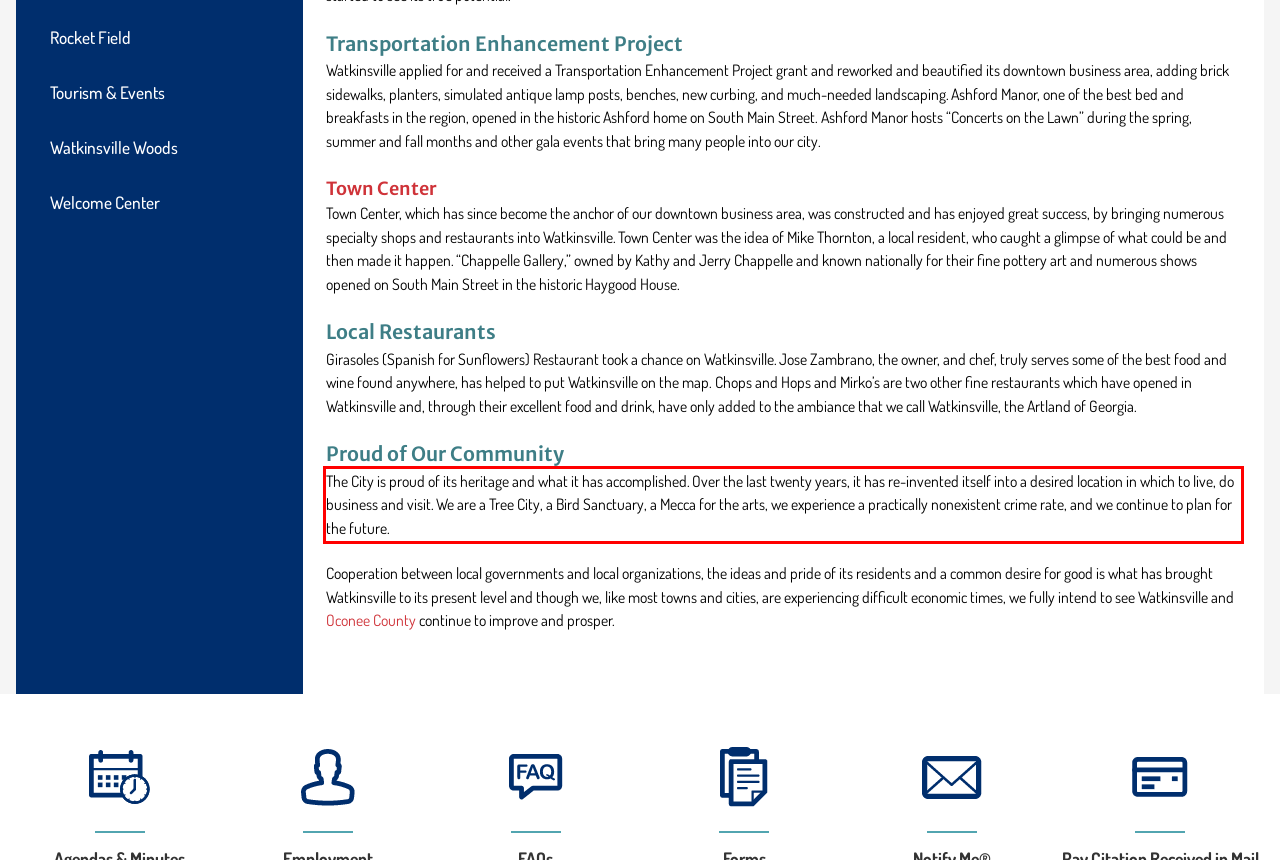You have a webpage screenshot with a red rectangle surrounding a UI element. Extract the text content from within this red bounding box.

The City is proud of its heritage and what it has accomplished. Over the last twenty years, it has re-invented itself into a desired location in which to live, do business and visit. We are a Tree City, a Bird Sanctuary, a Mecca for the arts, we experience a practically nonexistent crime rate, and we continue to plan for the future.